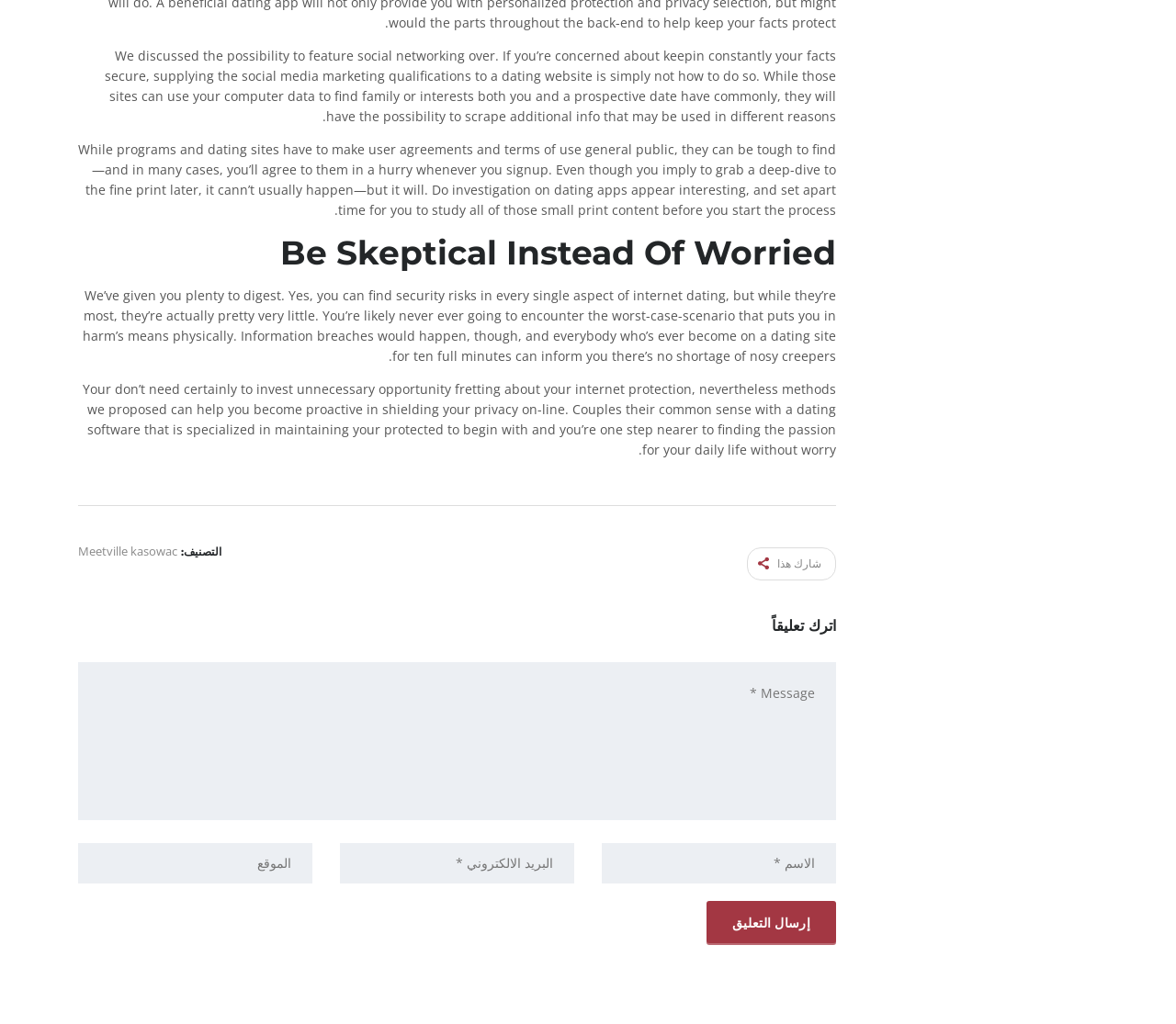Please find the bounding box for the following UI element description. Provide the coordinates in (top-left x, top-left y, bottom-right x, bottom-right y) format, with values between 0 and 1: name="submit" value="إرسال التعليق"

[0.601, 0.872, 0.711, 0.913]